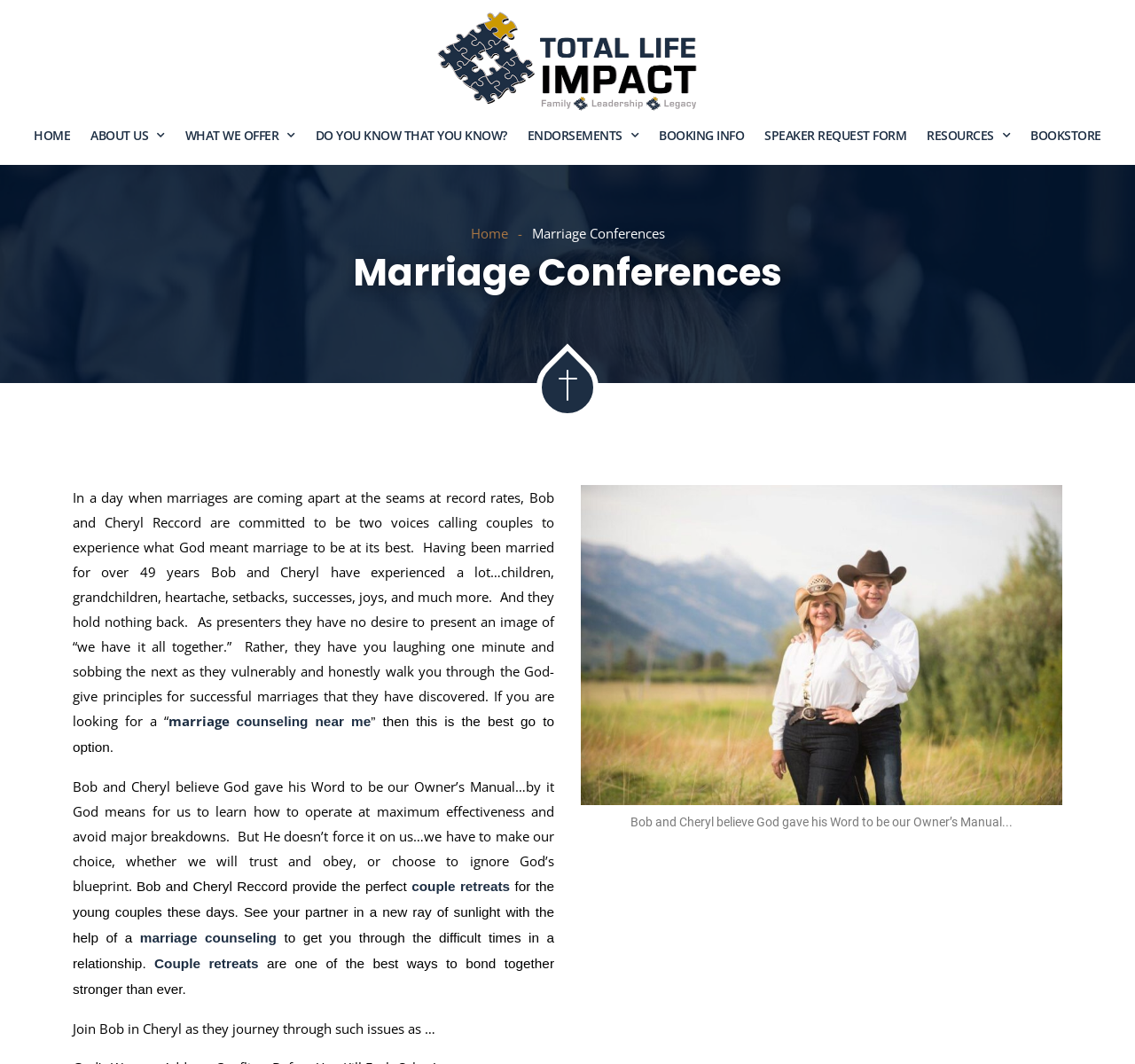Kindly determine the bounding box coordinates of the area that needs to be clicked to fulfill this instruction: "Click on the 'HOME' link".

[0.024, 0.108, 0.067, 0.146]